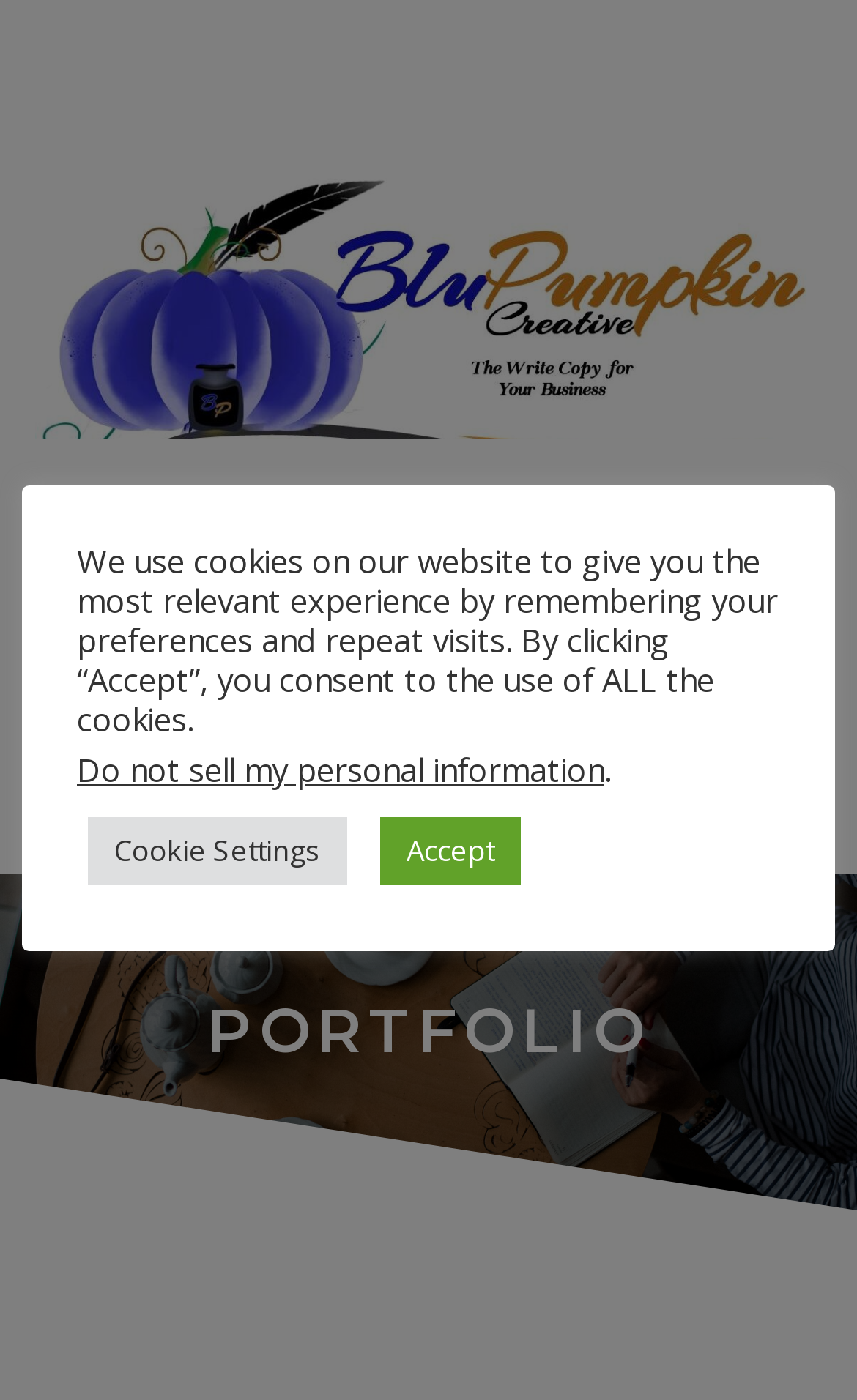Using the provided description: "Cookie Settings", find the bounding box coordinates of the corresponding UI element. The output should be four float numbers between 0 and 1, in the format [left, top, right, bottom].

[0.103, 0.584, 0.405, 0.632]